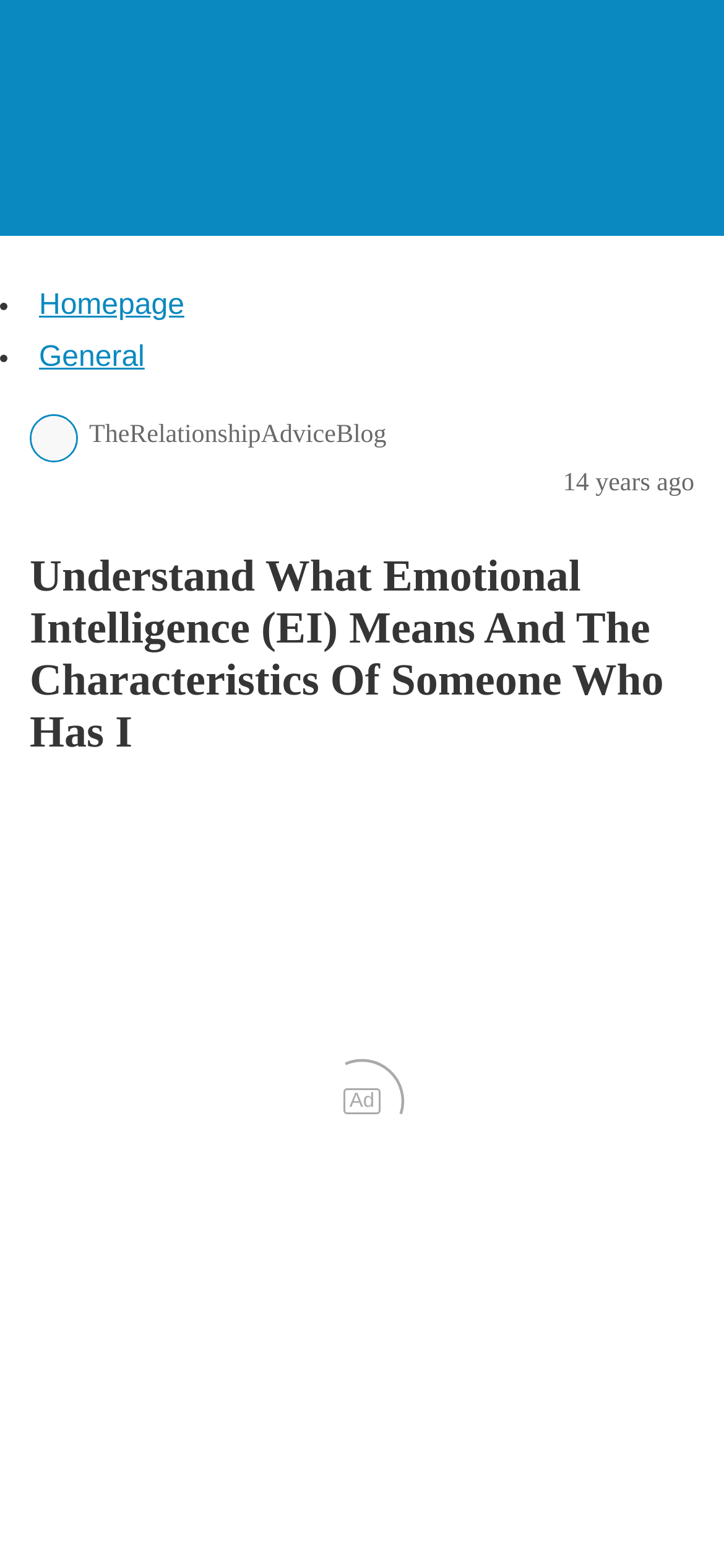How many links are in the top navigation bar?
Answer the question with a single word or phrase derived from the image.

3